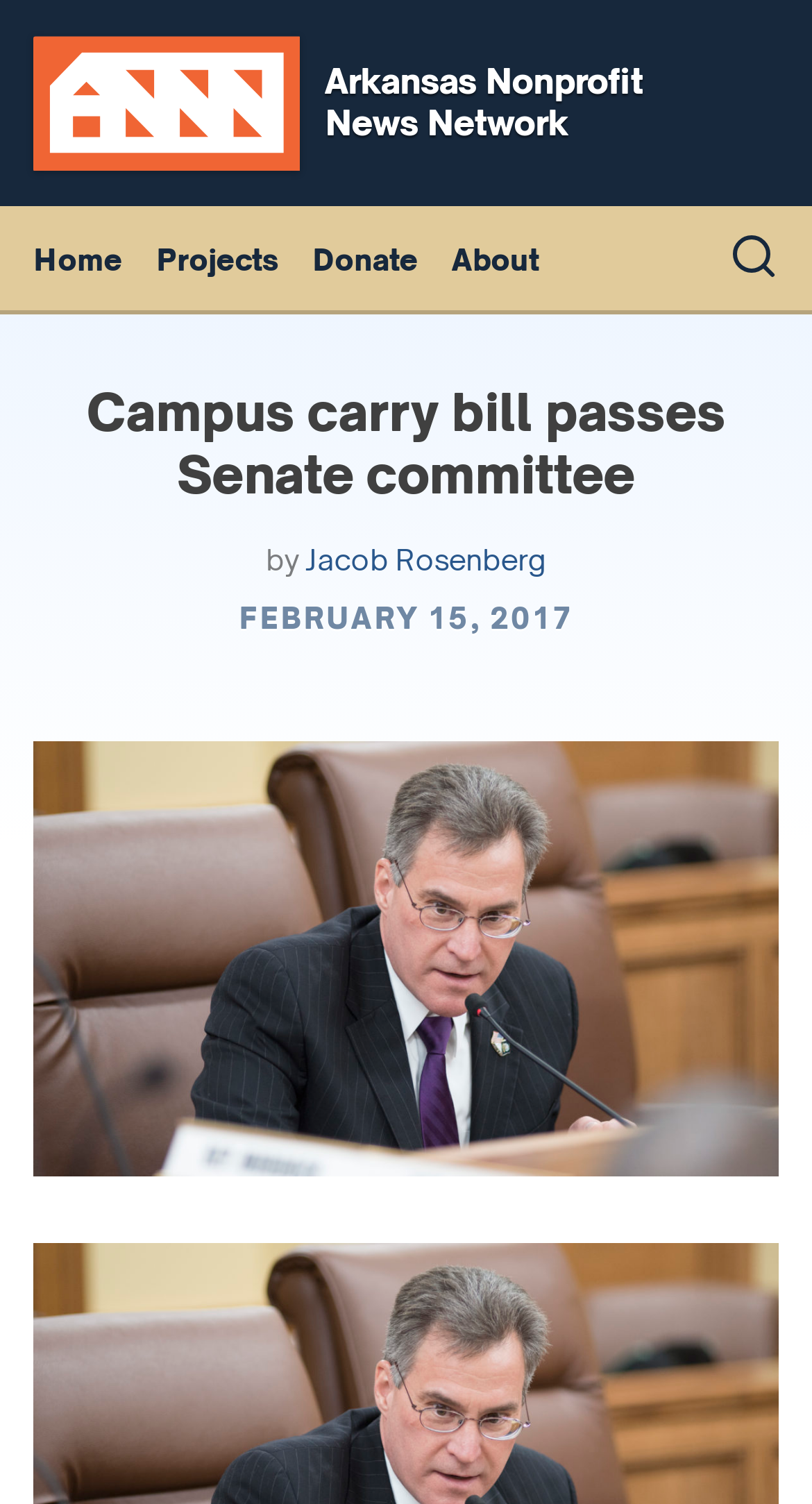What is the purpose of the button on the top-right corner? Analyze the screenshot and reply with just one word or a short phrase.

Unknown